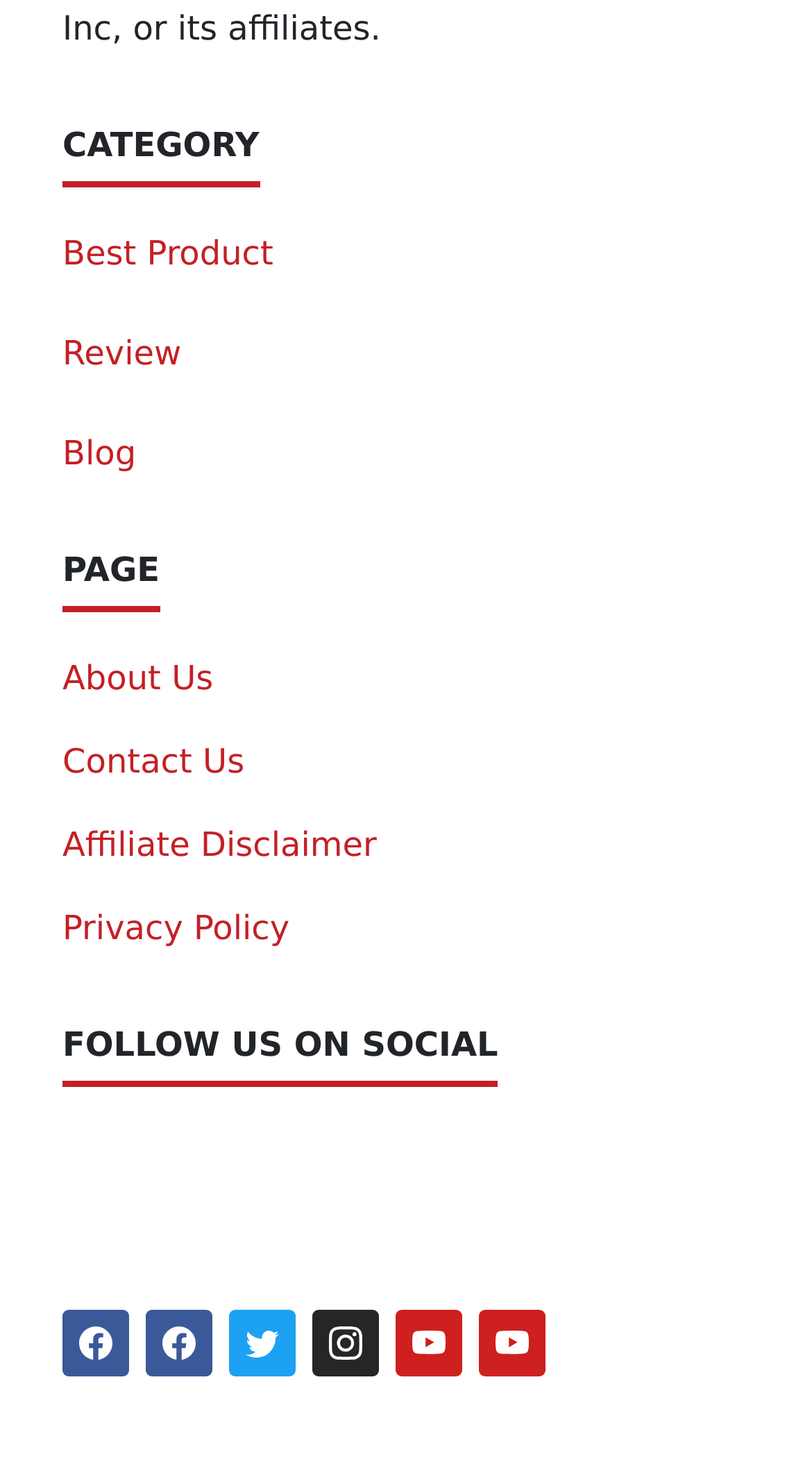Find and indicate the bounding box coordinates of the region you should select to follow the given instruction: "Follow on Facebook".

[0.077, 0.883, 0.159, 0.928]